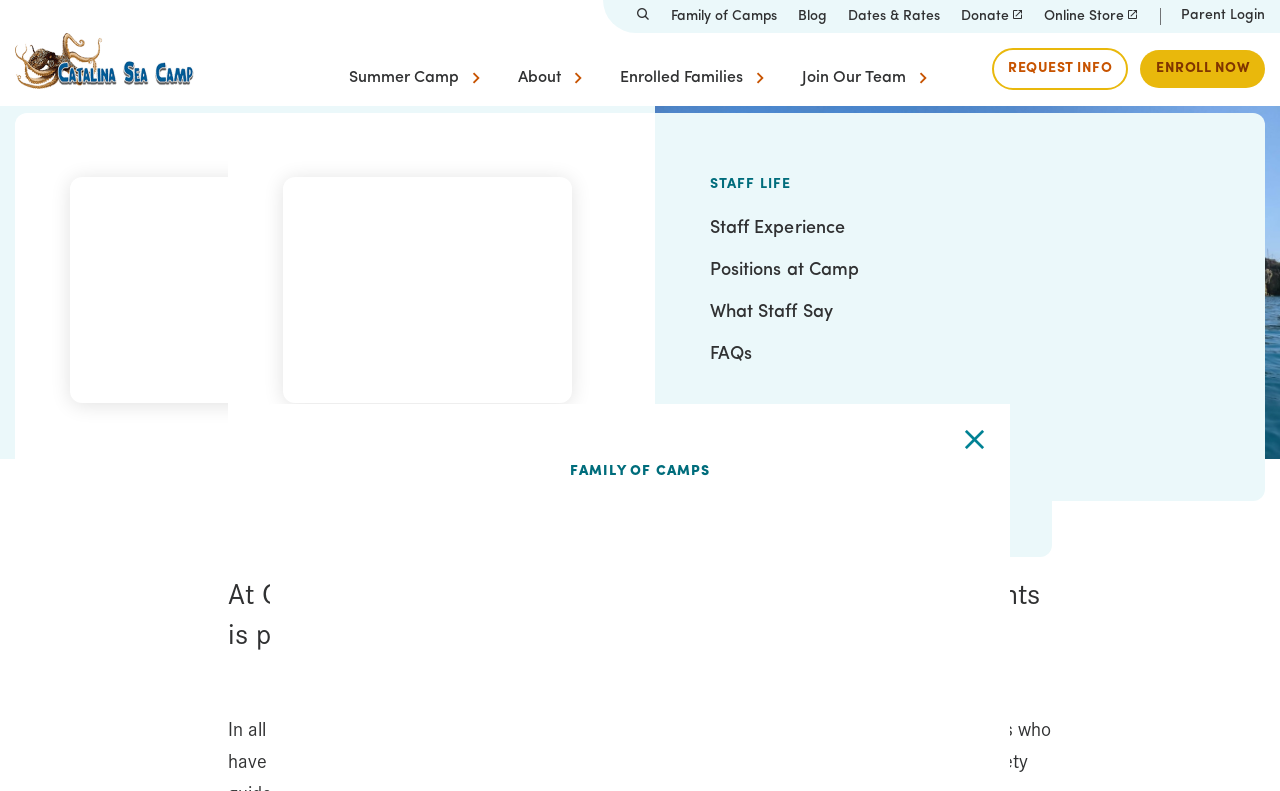What is the purpose of the 'Parent Login' link?
Examine the webpage screenshot and provide an in-depth answer to the question.

Based on the link 'Parent Login' and its location on the webpage, I can infer that it is intended for enrolled families to access their accounts or information related to their children's participation in the camp.